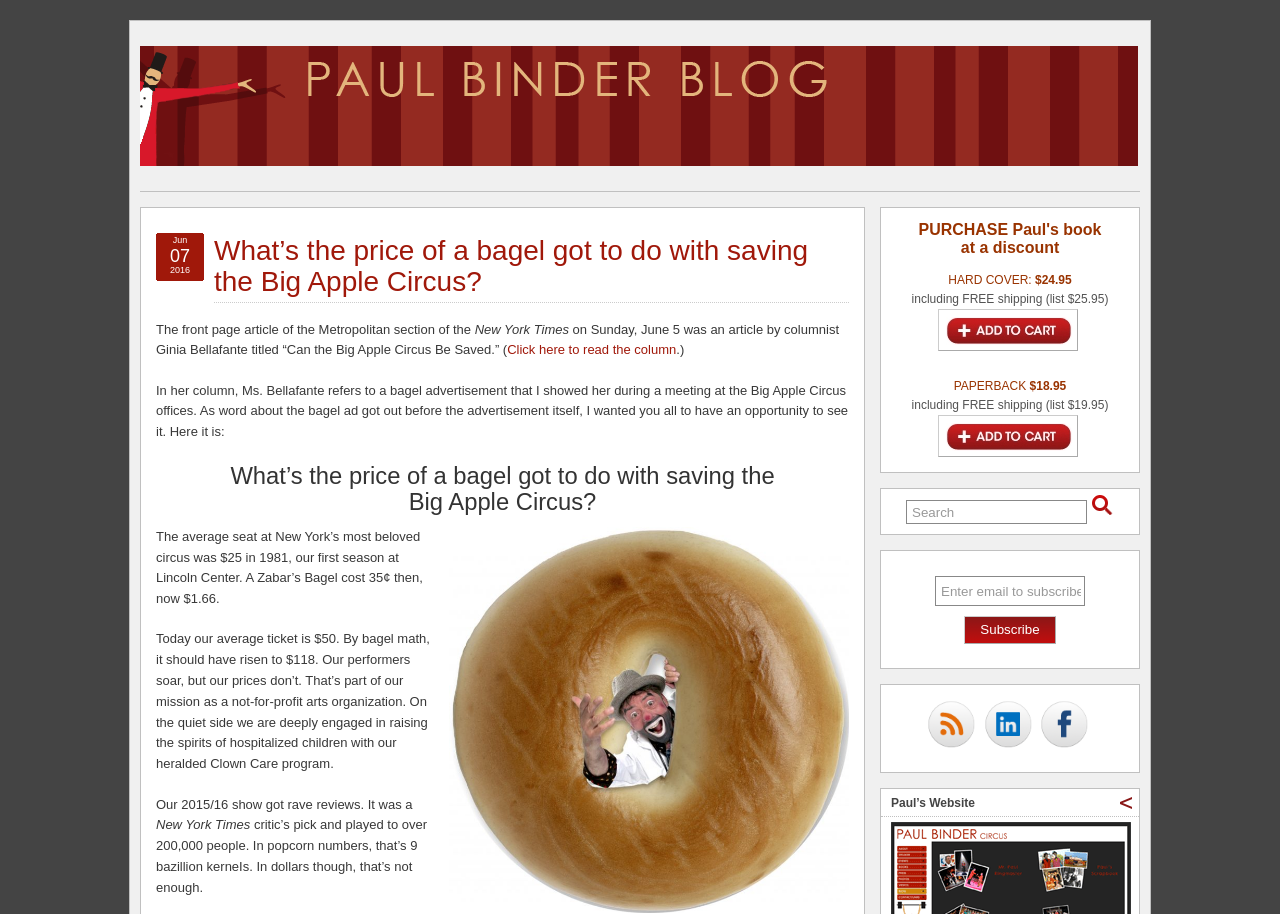Specify the bounding box coordinates of the element's region that should be clicked to achieve the following instruction: "Click on the 'Eye Health' tag". The bounding box coordinates consist of four float numbers between 0 and 1, in the format [left, top, right, bottom].

None